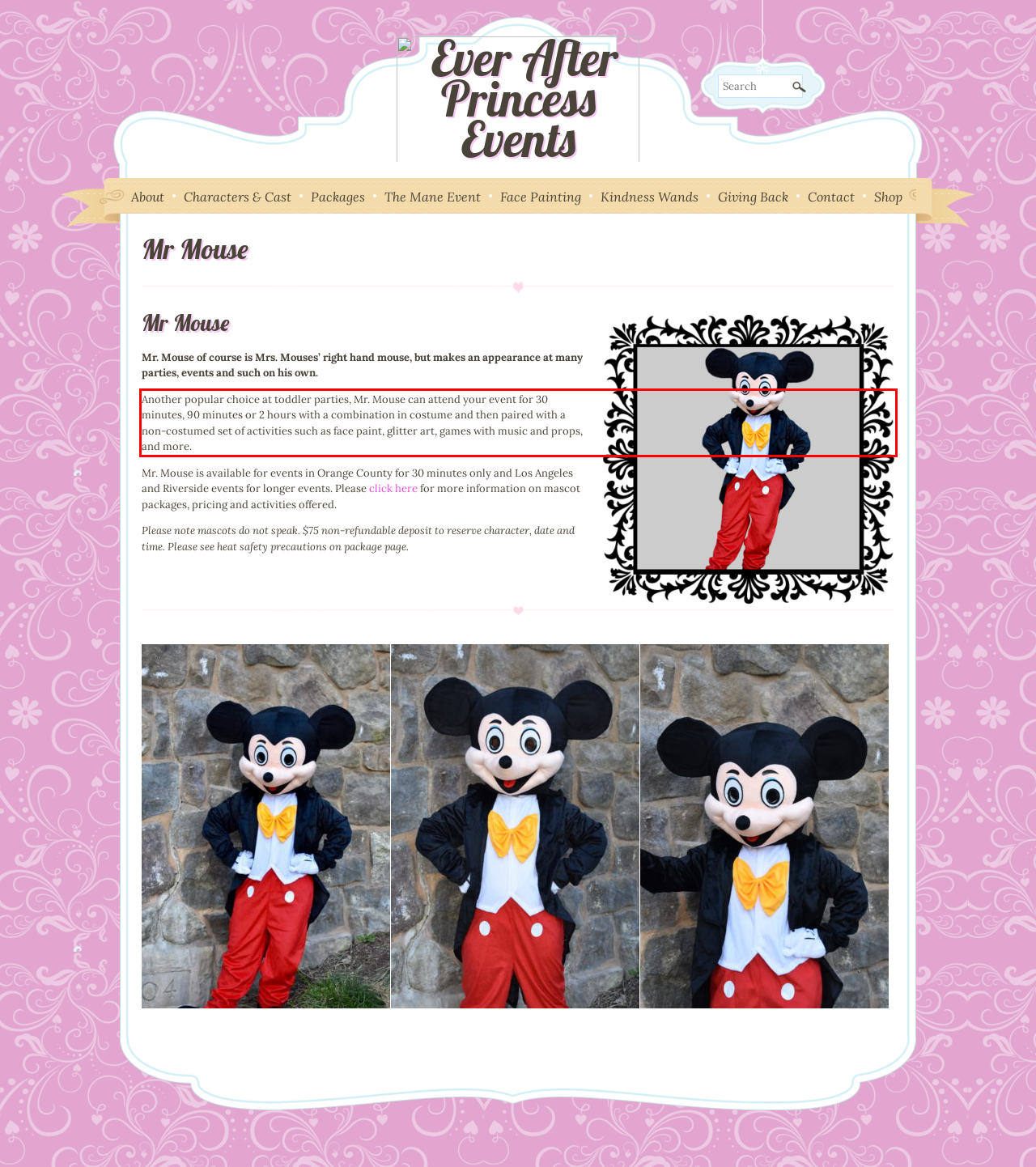Inspect the webpage screenshot that has a red bounding box and use OCR technology to read and display the text inside the red bounding box.

Another popular choice at toddler parties, Mr. Mouse can attend your event for 30 minutes, 90 minutes or 2 hours with a combination in costume and then paired with a non-costumed set of activities such as face paint, glitter art, games with music and props, and more.